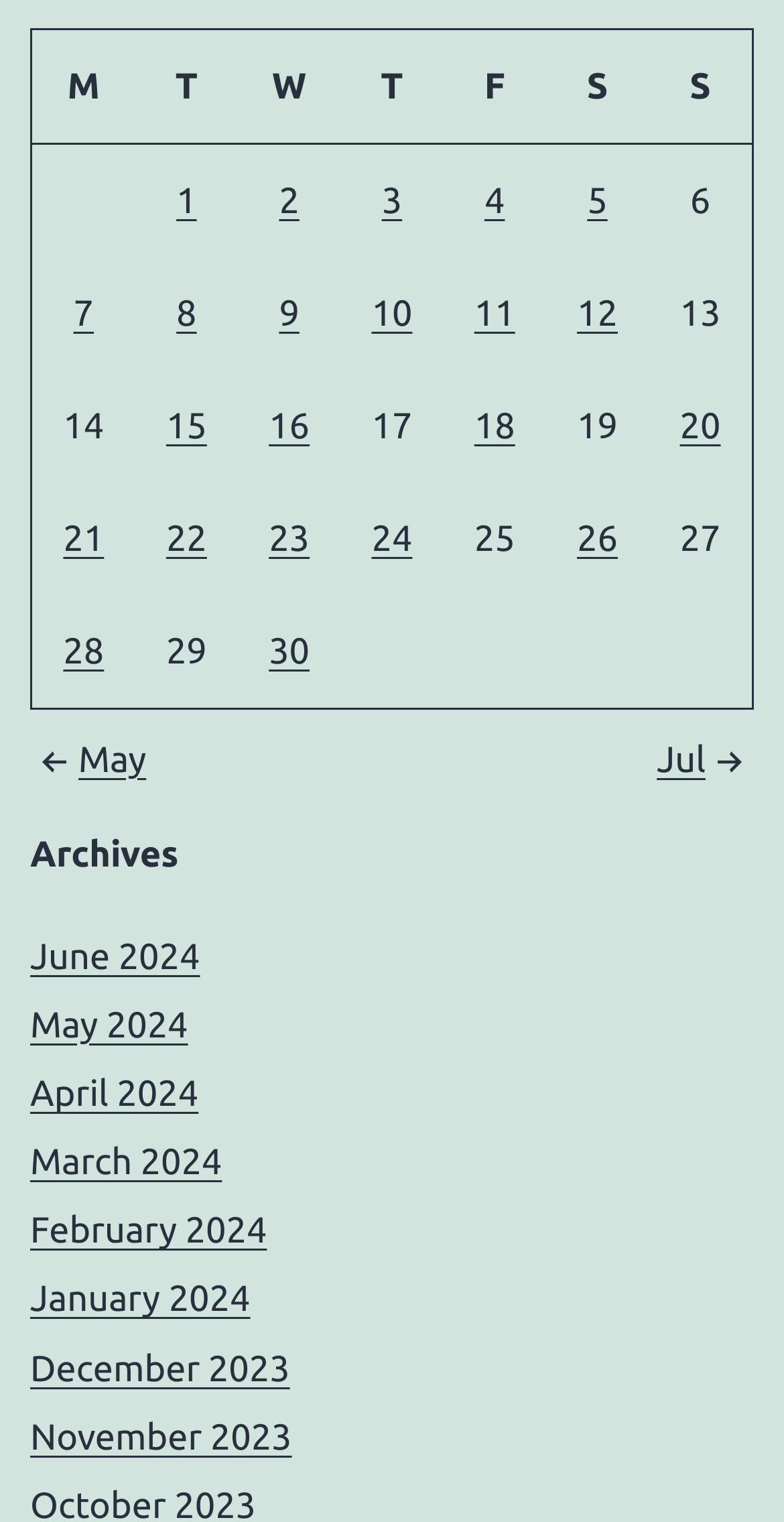From the given element description: "December 2023", find the bounding box for the UI element. Provide the coordinates as four float numbers between 0 and 1, in the order [left, top, right, bottom].

[0.038, 0.886, 0.37, 0.912]